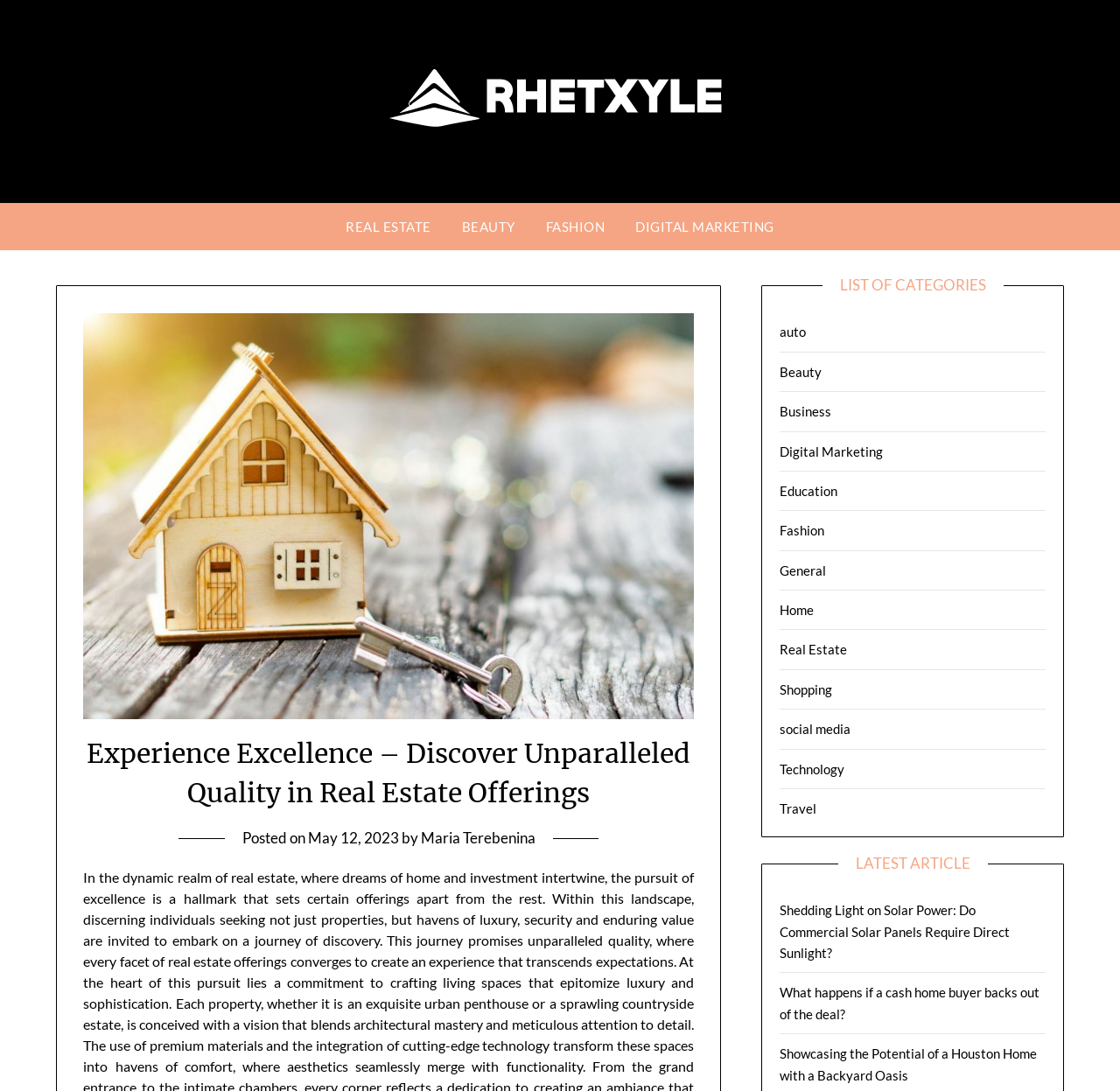Who is the author of the latest article?
Answer the question with a detailed and thorough explanation.

I found the author's name by looking at the text next to the 'Posted on' date, which is 'by Maria Terebenina'.